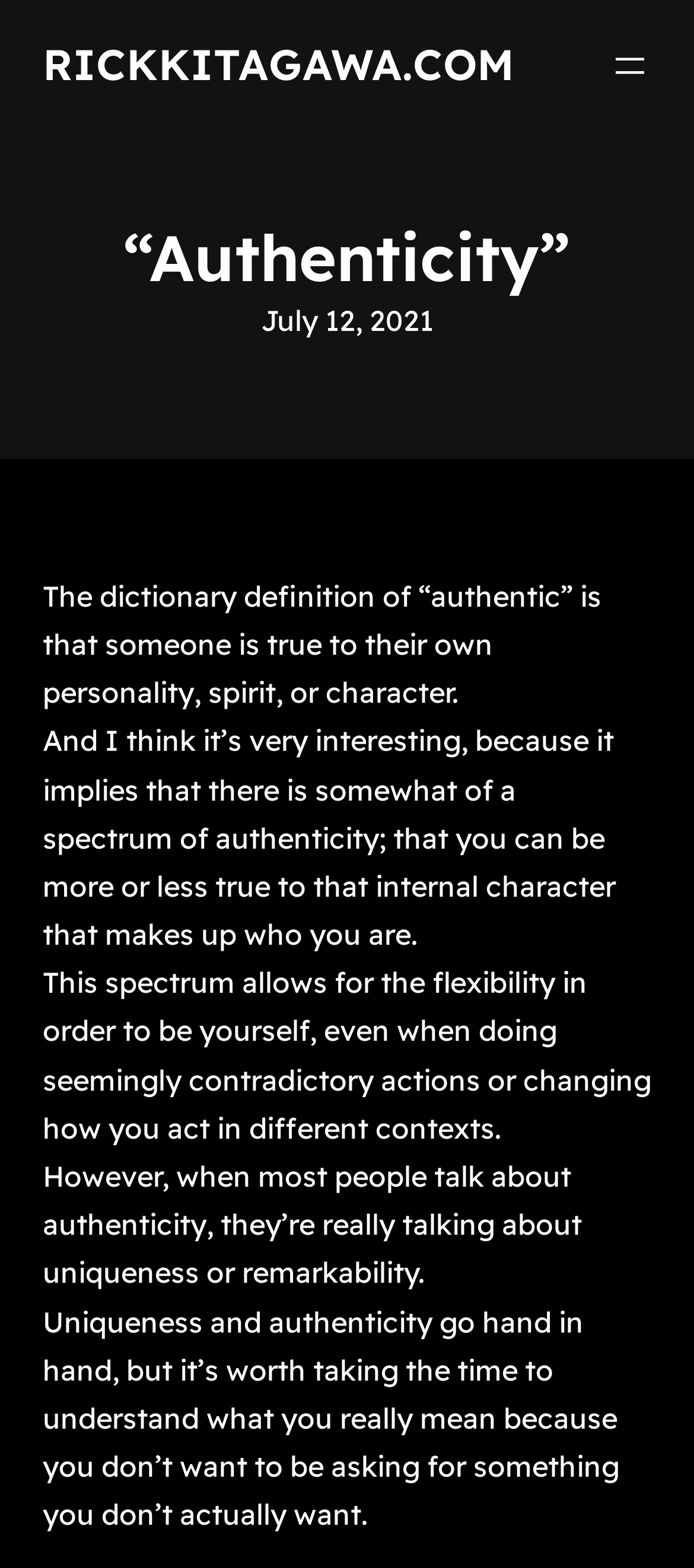Respond to the question below with a single word or phrase: What is the website's header navigation?

Open menu